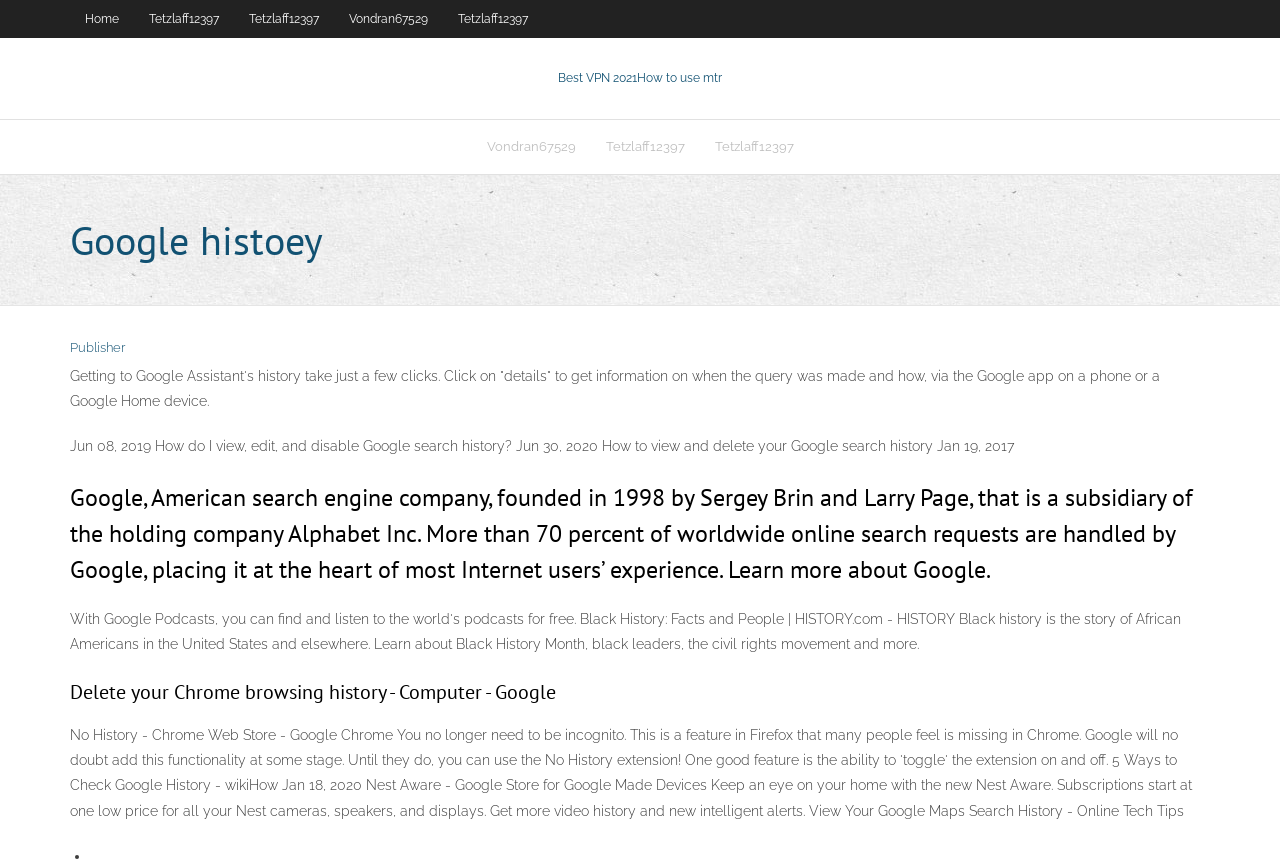Identify the bounding box coordinates for the region to click in order to carry out this instruction: "Go to Vondran67529's page". Provide the coordinates using four float numbers between 0 and 1, formatted as [left, top, right, bottom].

[0.368, 0.138, 0.461, 0.2]